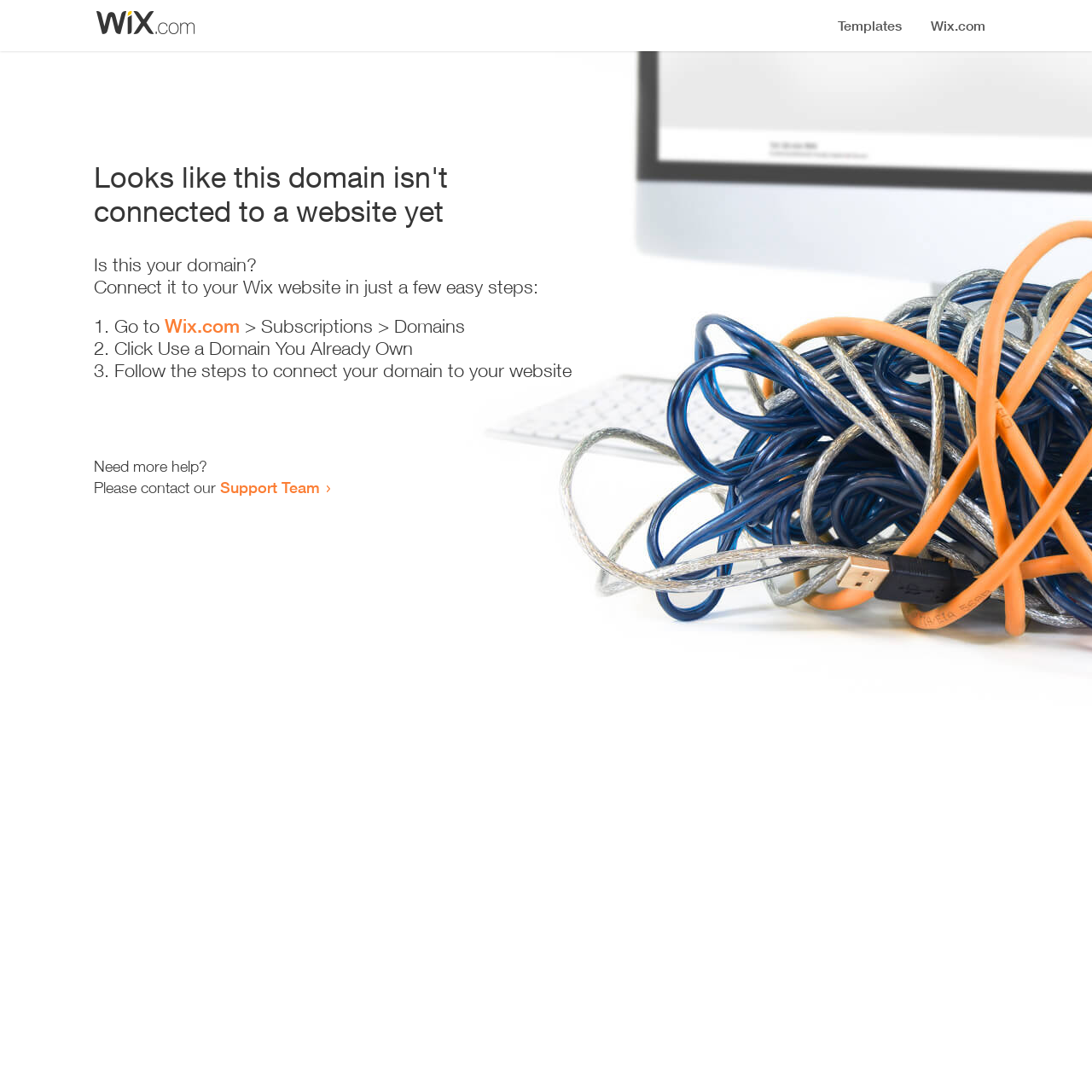Where can I get more help?
Answer the question with a detailed explanation, including all necessary information.

The webpage provides a link to the 'Support Team' where I can get more help, as indicated by the static text 'Need more help?' and the link 'Support Team'.